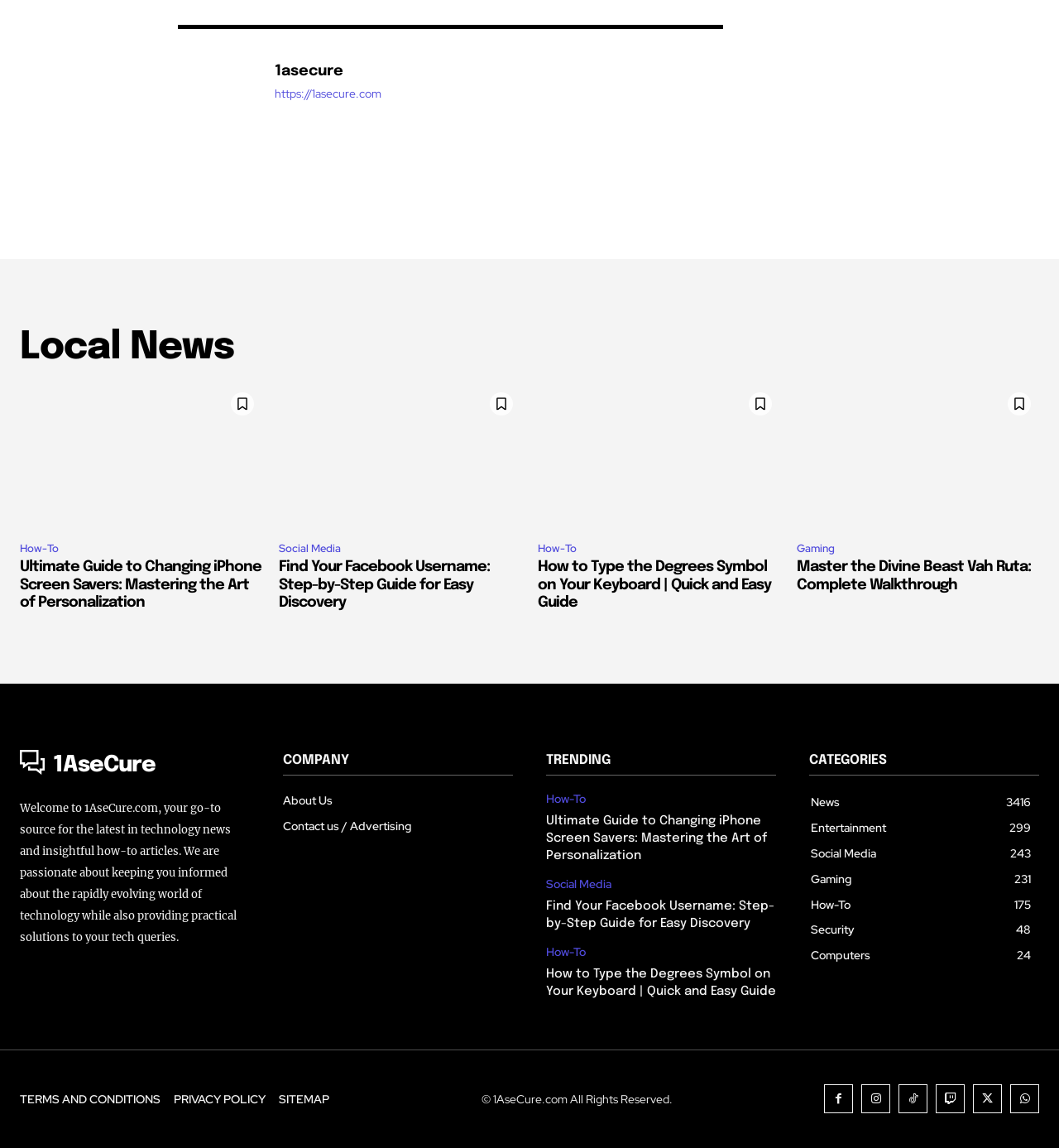Please identify the bounding box coordinates of the area I need to click to accomplish the following instruction: "Visit the 'About Us' page".

[0.267, 0.687, 0.484, 0.709]